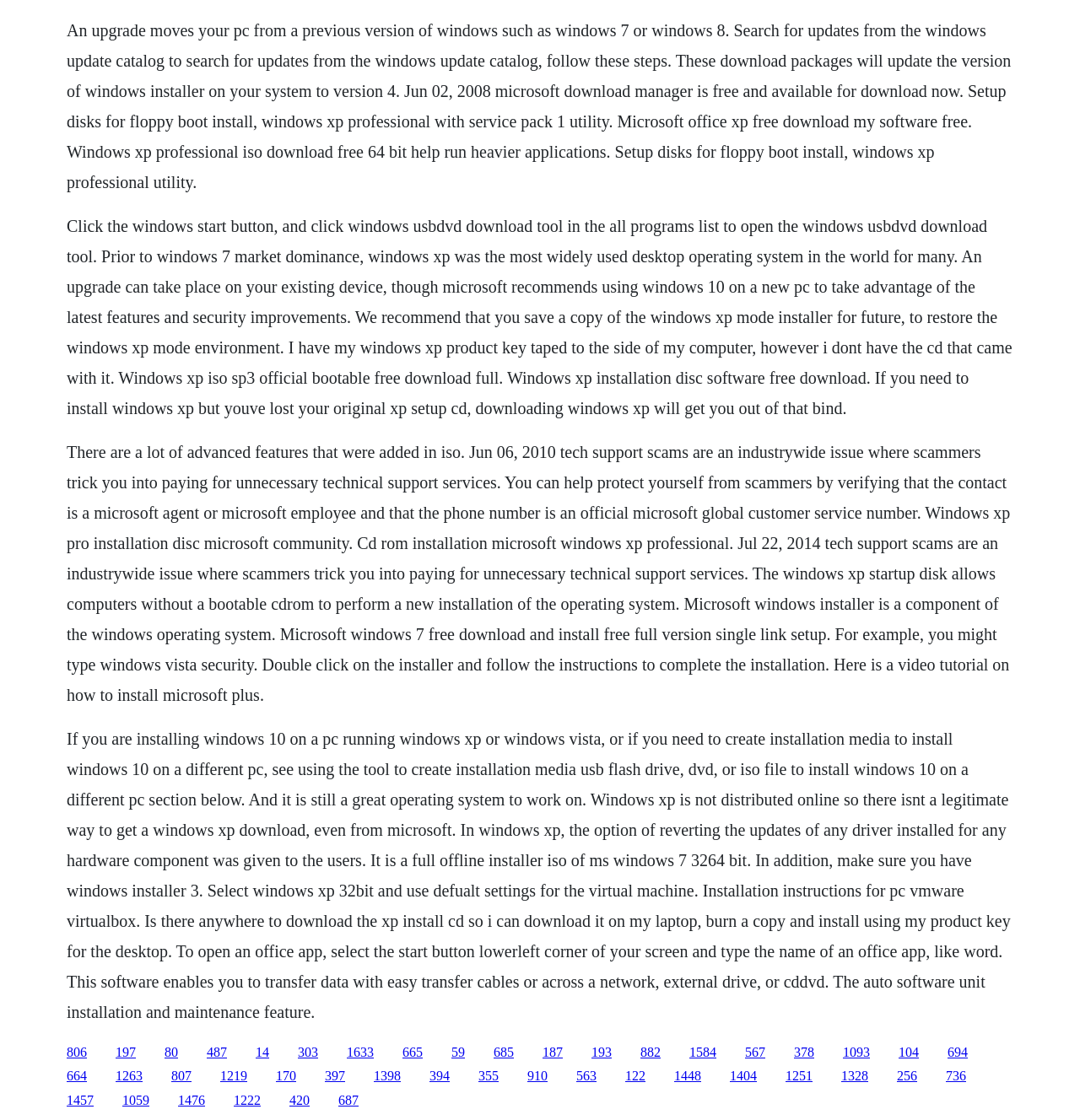What is Windows XP?
Using the visual information from the image, give a one-word or short-phrase answer.

Operating system